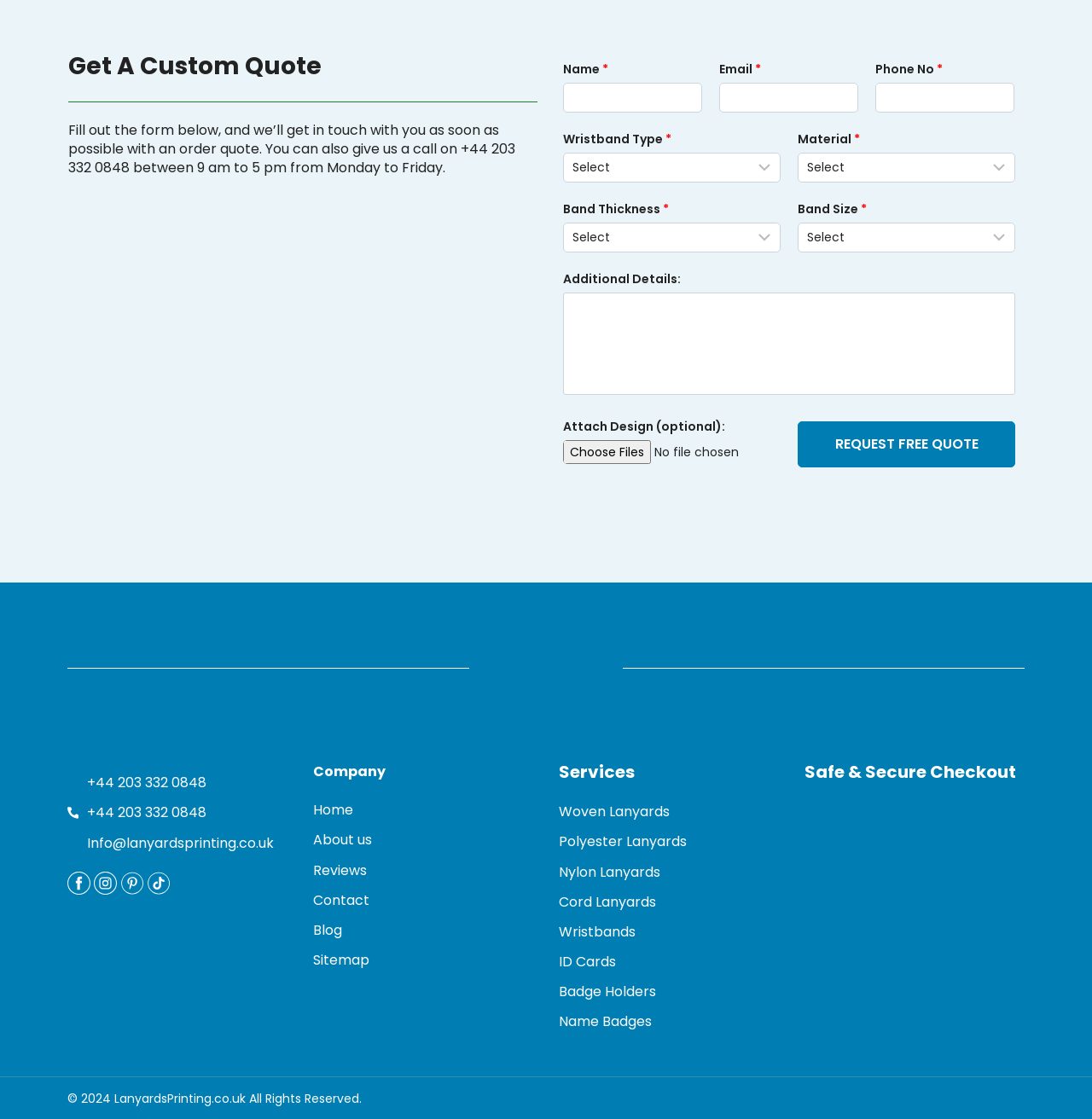Examine the screenshot and answer the question in as much detail as possible: How many social media platforms are linked on the webpage?

The webpage has links to five social media platforms: WhatsApp, Facebook, LinkedIn, Instagram, and Facebook again. These links are located at the bottom of the webpage.